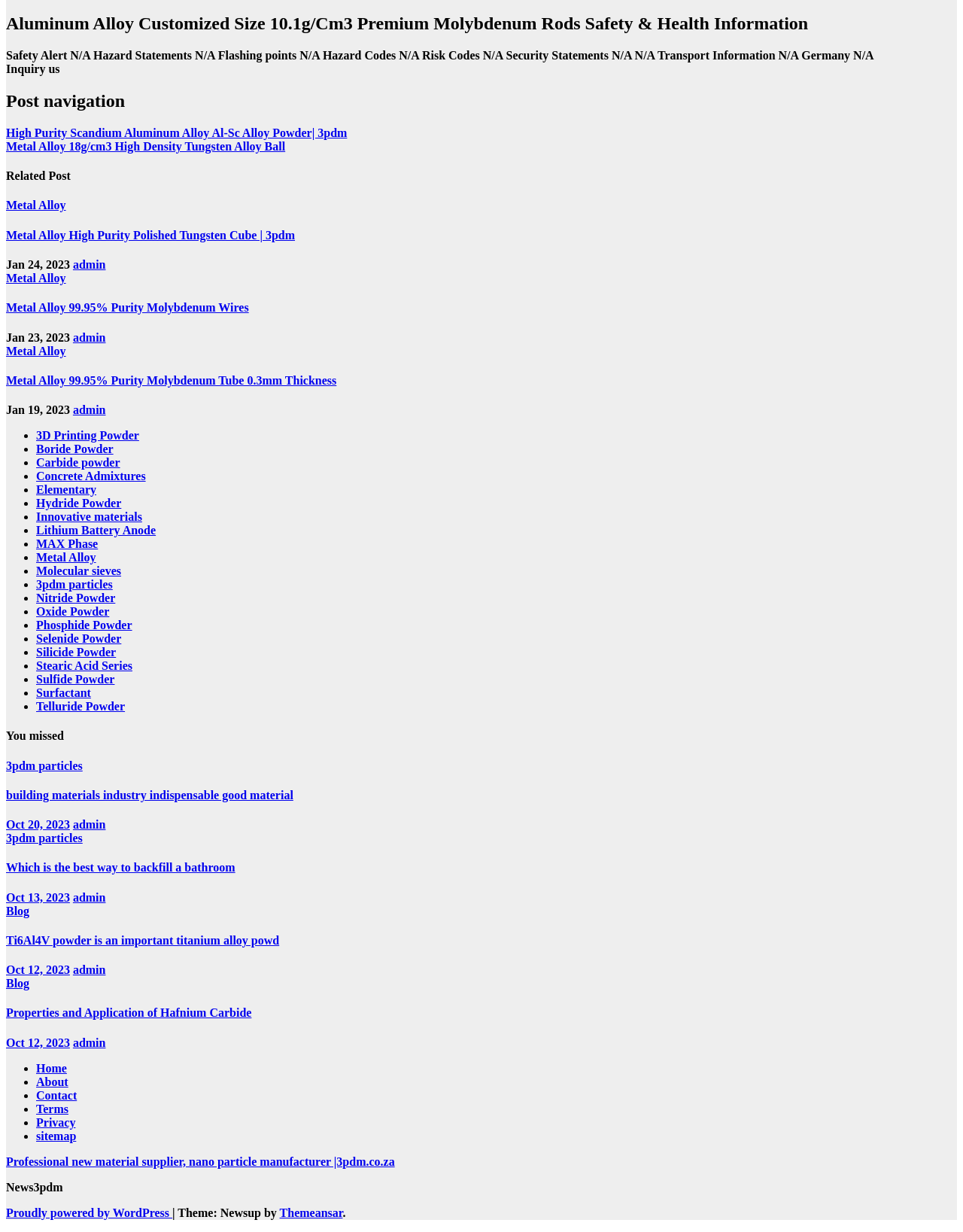Respond to the question below with a single word or phrase:
What is the category of '3pdm particles'?

Innovative materials